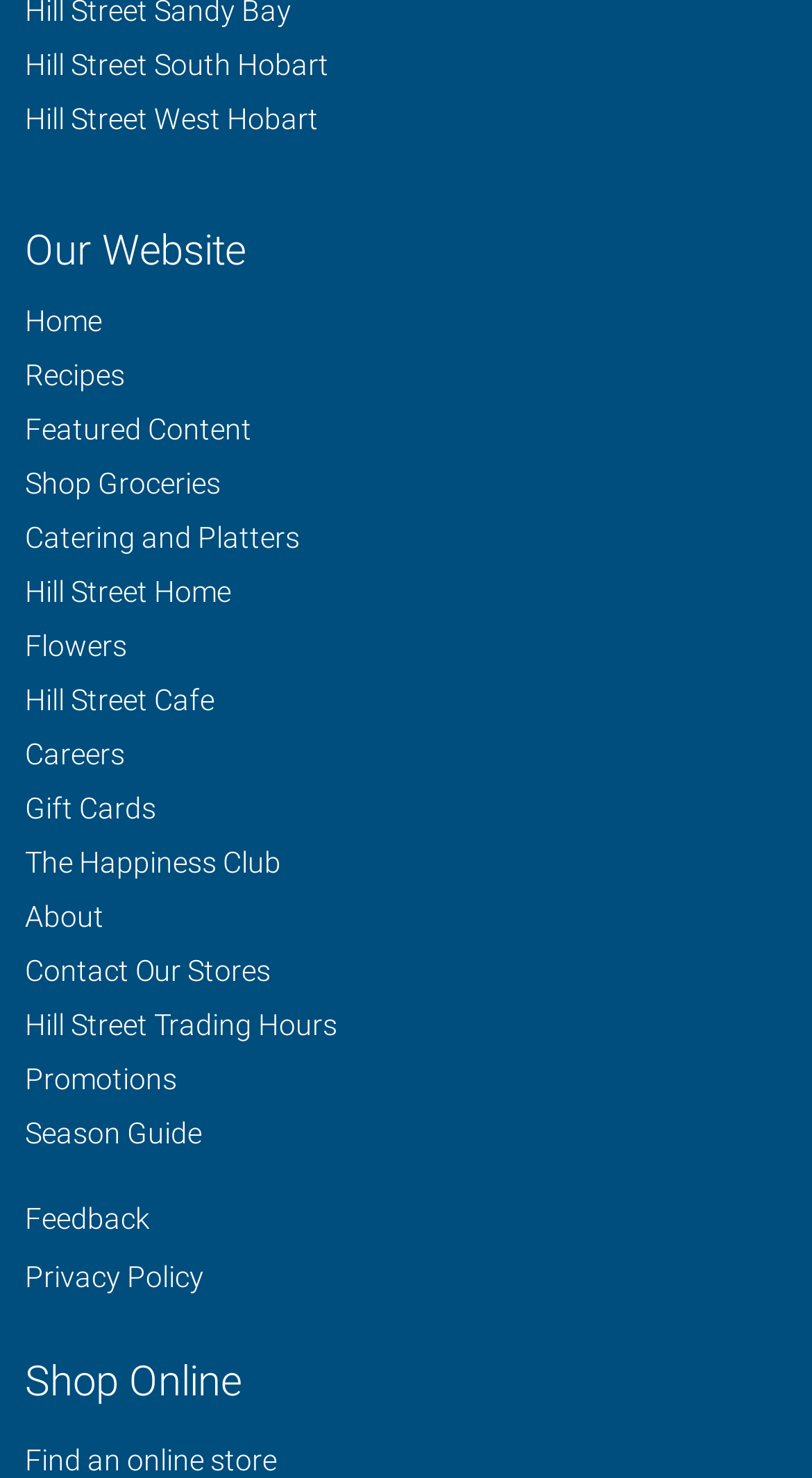Using the provided description Catering and Platters, find the bounding box coordinates for the UI element. Provide the coordinates in (top-left x, top-left y, bottom-right x, bottom-right y) format, ensuring all values are between 0 and 1.

[0.031, 0.352, 0.369, 0.375]